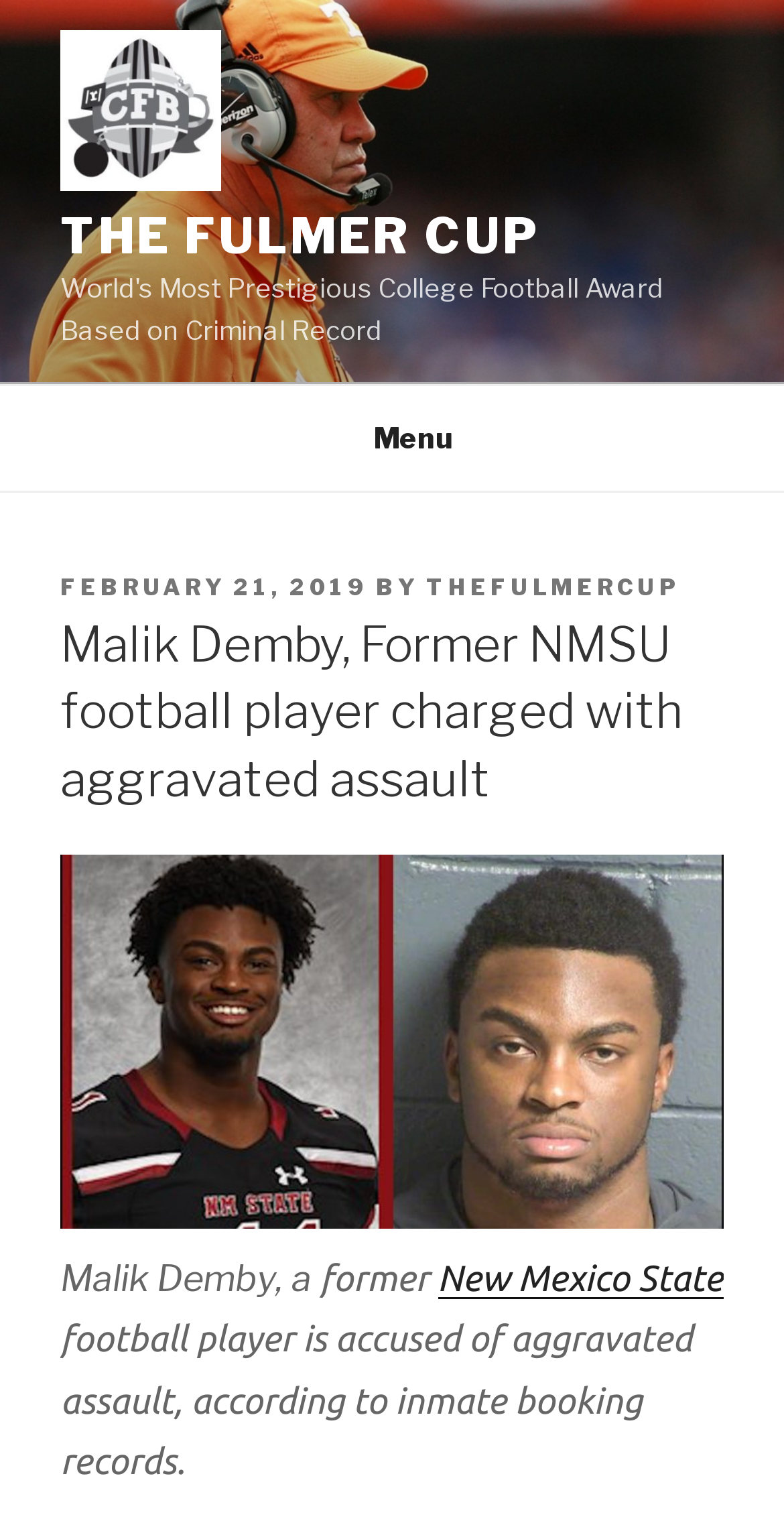What is the date of the post?
Please respond to the question thoroughly and include all relevant details.

The date of the post can be found in the link 'FEBRUARY 21, 2019' which is located below the 'POSTED ON' text.